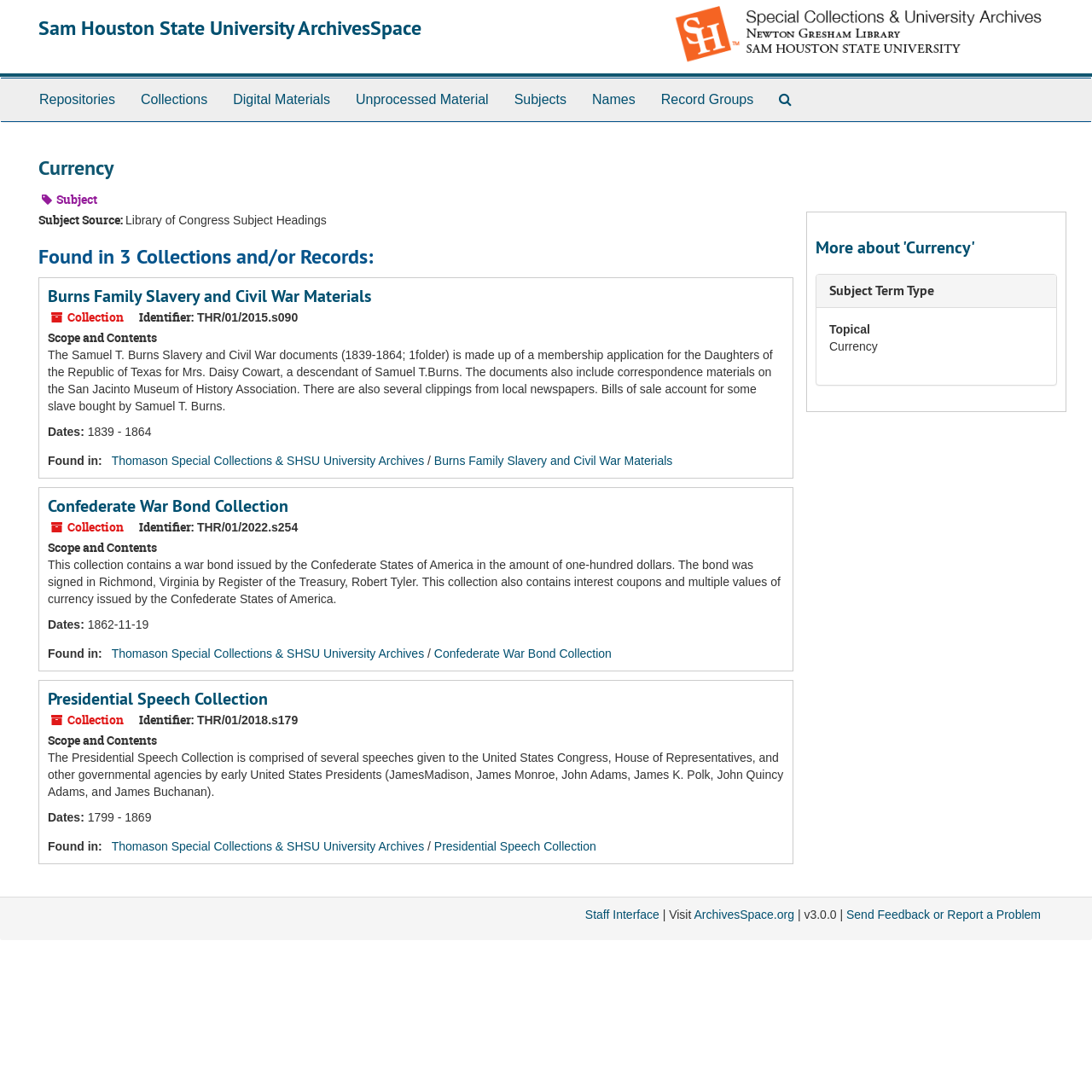Craft a detailed narrative of the webpage's structure and content.

The webpage is about the Sam Houston State University ArchivesSpace, specifically focused on the topic of "Currency". At the top, there is a heading "Sam Houston State University ArchivesSpace" with a link to the same title. To the right of this heading, there is an ArchivesSpace logo image. Below the heading, there is a top-level navigation menu with links to "Repositories", "Collections", "Digital Materials", "Unprocessed Material", "Subjects", "Names", "Record Groups", and "Search The Archives".

The main content of the page is divided into three sections, each describing a collection related to the topic of "Currency". The first section is about the "Burns Family Slavery and Civil War Materials" collection, which includes a membership application, correspondence materials, clippings from local newspapers, and bills of sale for slaves bought by Samuel T. Burns. The second section is about the "Confederate War Bond Collection", which contains a war bond issued by the Confederate States of America, interest coupons, and multiple values of currency issued by the Confederate States of America. The third section is about the "Presidential Speech Collection", which comprises several speeches given to the United States Congress, House of Representatives, and other governmental agencies by early United States Presidents.

Each collection section includes a heading with a link to the collection, followed by information about the collection, including the identifier, scope and contents, dates, and where it can be found. There are also links to the collection's parent repository, Thomason Special Collections & SHSU University Archives.

At the bottom of the page, there is a section titled "More about 'Currency'", which includes a heading "Subject Term Type" with a link to the same title. Below this, there is a description list with a term "Topical" and a detail "Currency". Finally, there are links to the "Staff Interface", "ArchivesSpace.org", and "Send Feedback or Report a Problem" at the very bottom of the page.